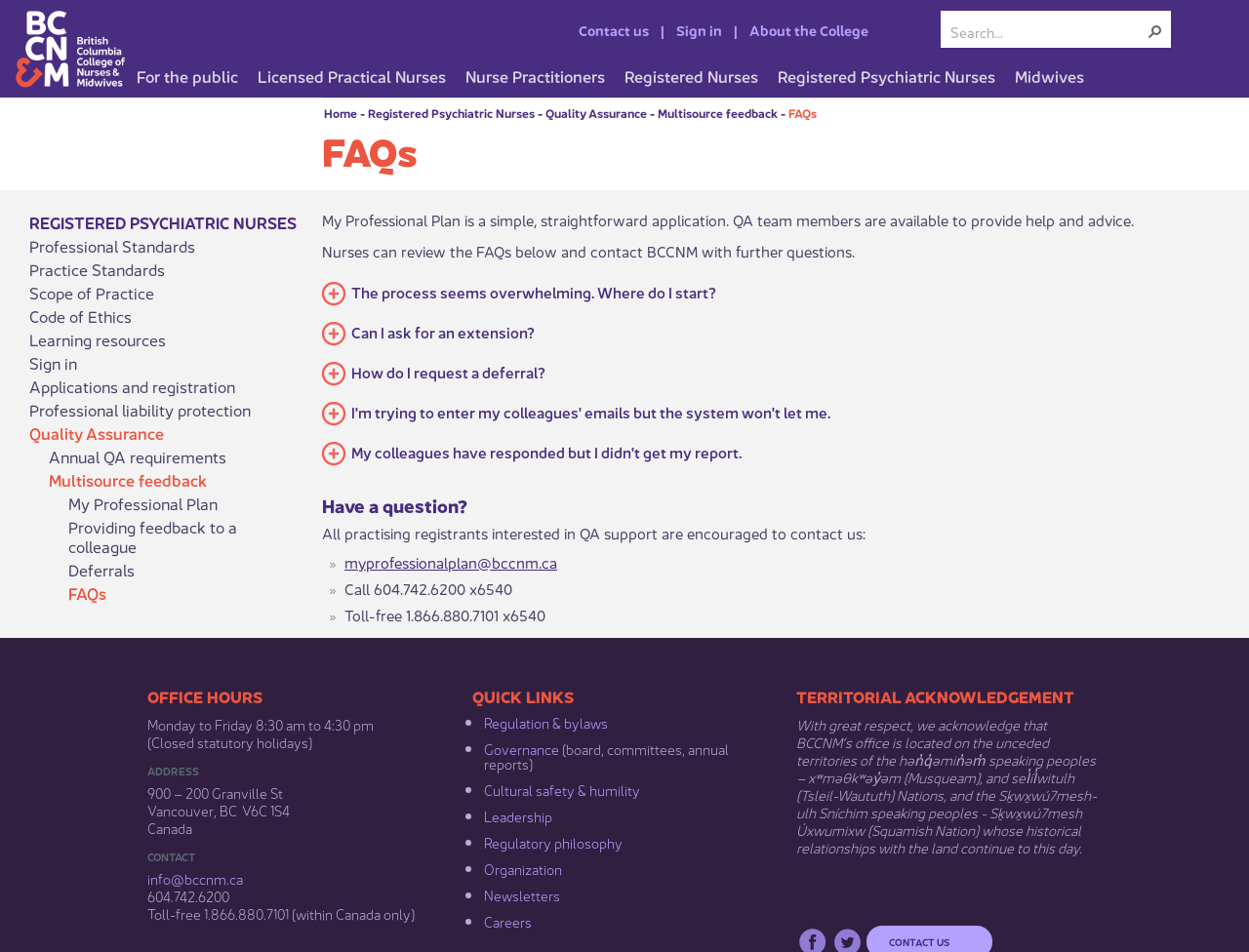What is the purpose of My Professional Plan?
Please craft a detailed and exhaustive response to the question.

The purpose of My Professional Plan can be found in the 'FAQs' section, which describes it as a simple, straightforward application, and provides additional information about its use and support.